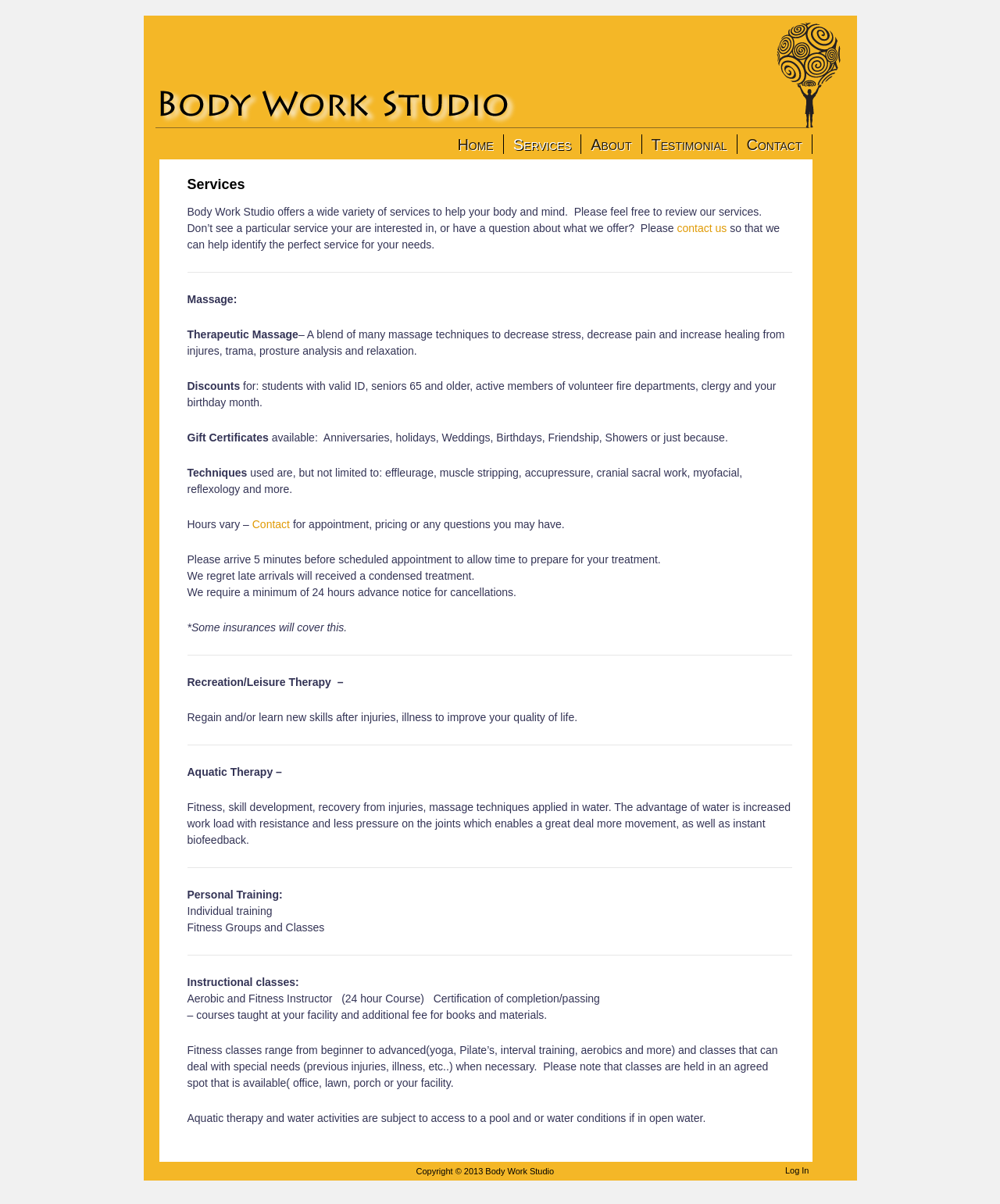Locate the UI element described as follows: "Log In". Return the bounding box coordinates as four float numbers between 0 and 1 in the order [left, top, right, bottom].

[0.785, 0.967, 0.809, 0.978]